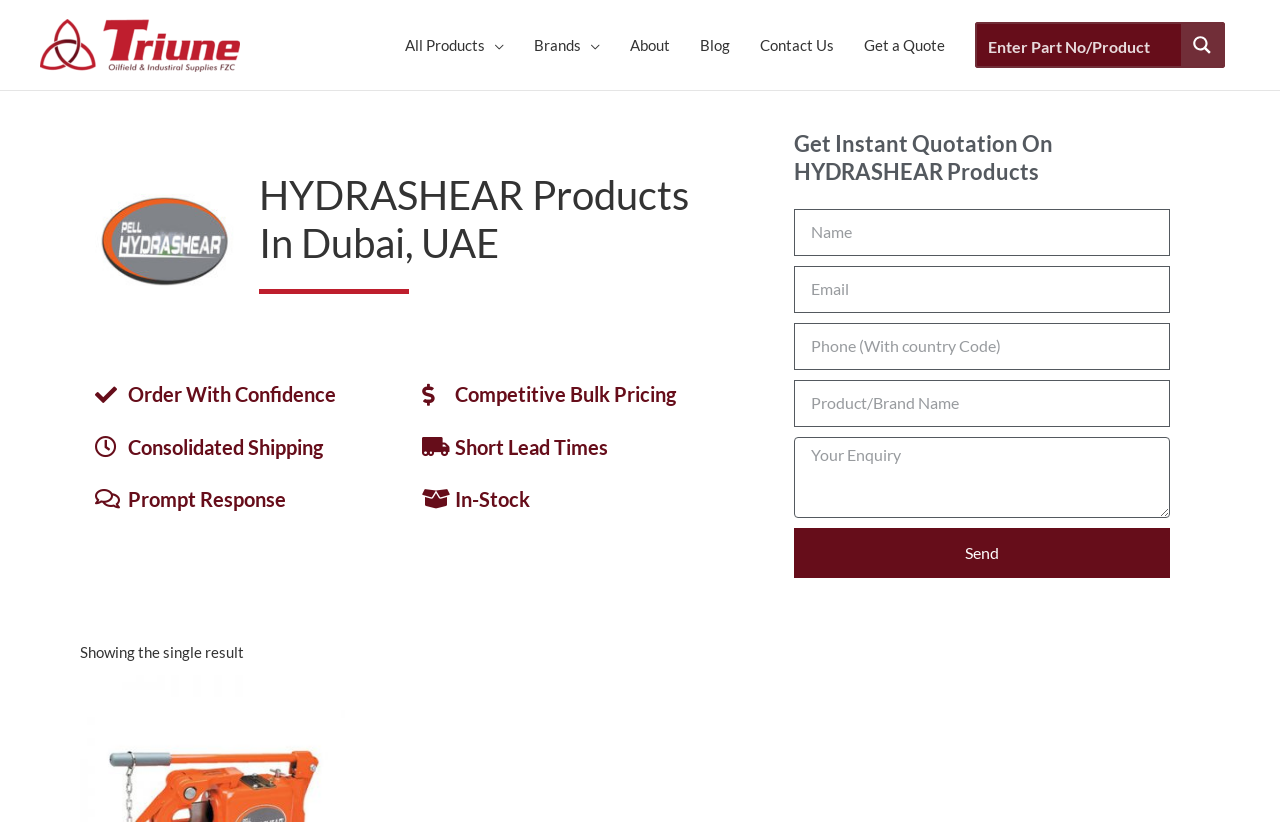Determine the bounding box coordinates for the clickable element required to fulfill the instruction: "Search for HYDRASHEAR products". Provide the coordinates as four float numbers between 0 and 1, i.e., [left, top, right, bottom].

[0.775, 0.029, 0.919, 0.08]